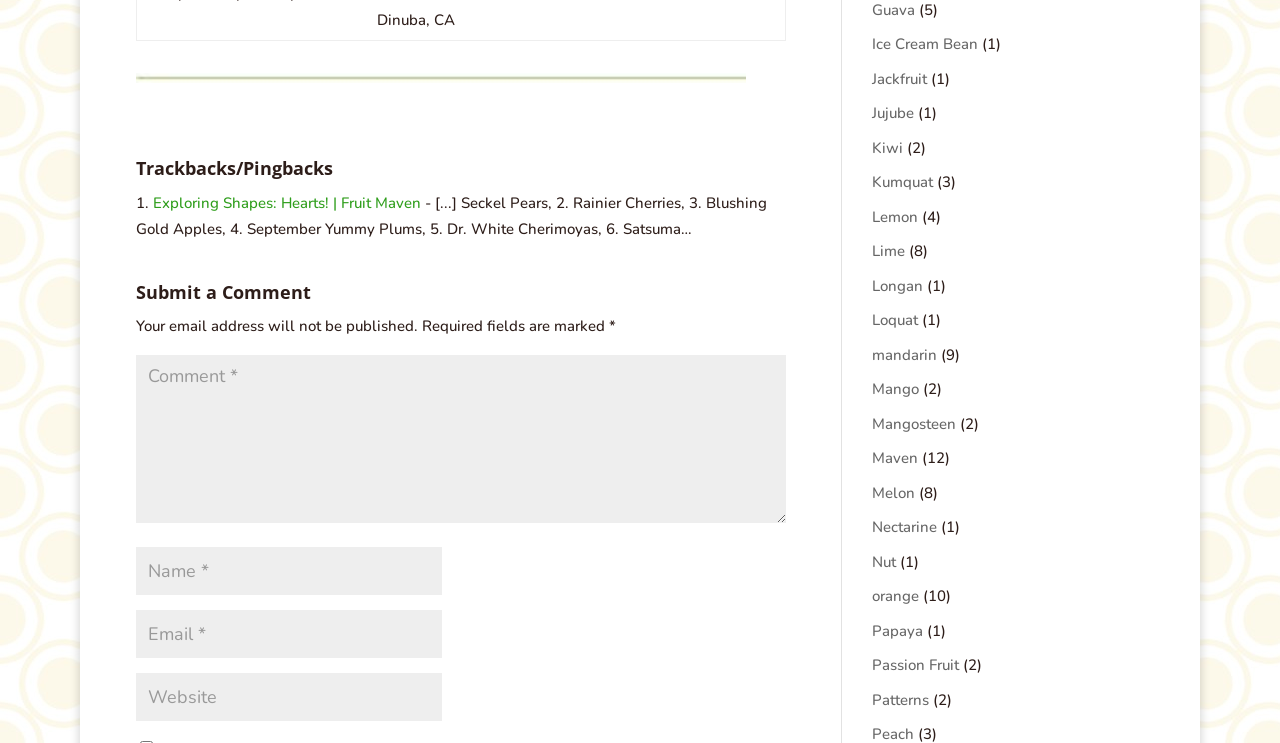Please identify the bounding box coordinates of the element's region that should be clicked to execute the following instruction: "Enter your name". The bounding box coordinates must be four float numbers between 0 and 1, i.e., [left, top, right, bottom].

[0.106, 0.737, 0.345, 0.801]